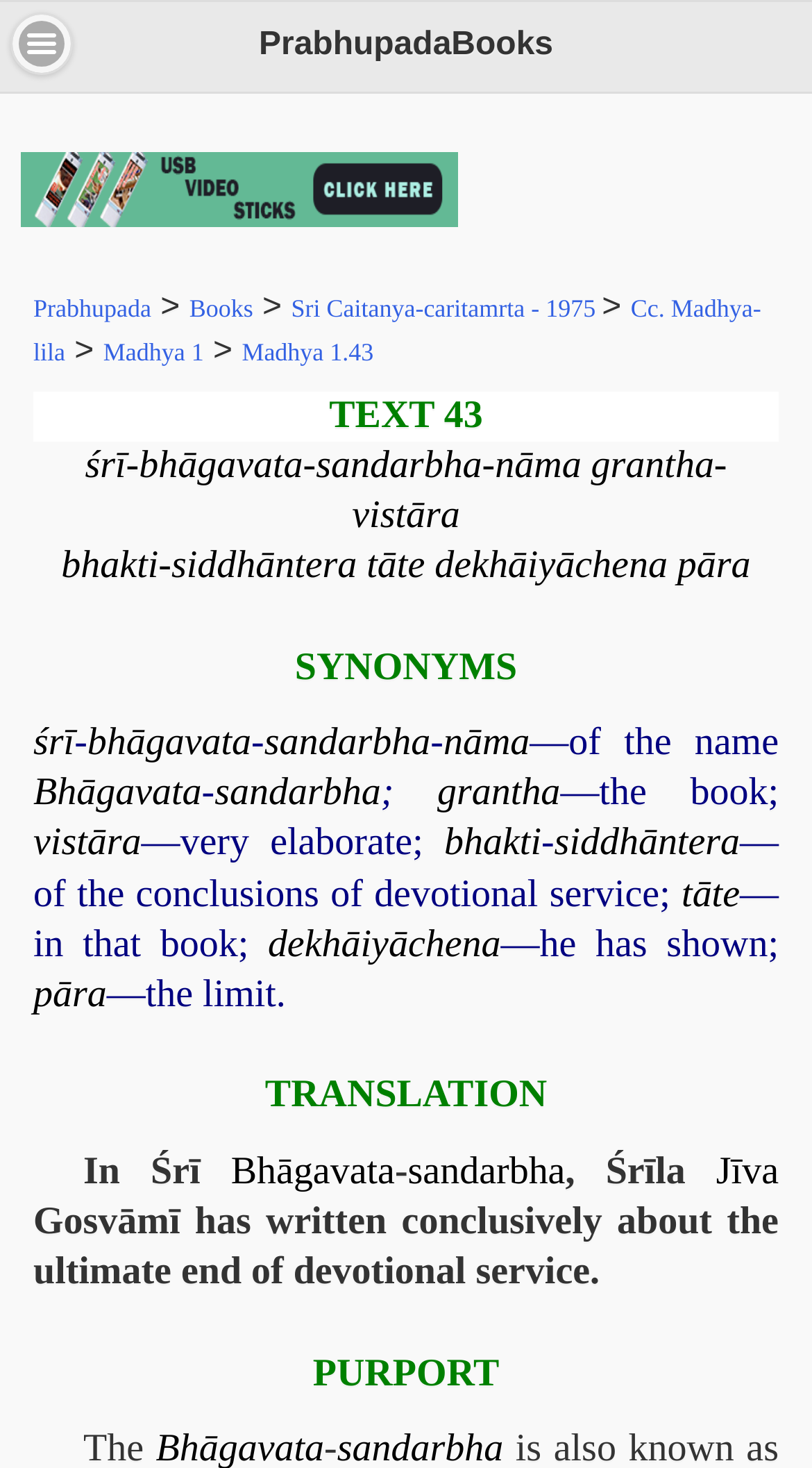Please locate the bounding box coordinates of the element that needs to be clicked to achieve the following instruction: "Click the 'śrī' link". The coordinates should be four float numbers between 0 and 1, i.e., [left, top, right, bottom].

[0.041, 0.491, 0.092, 0.521]